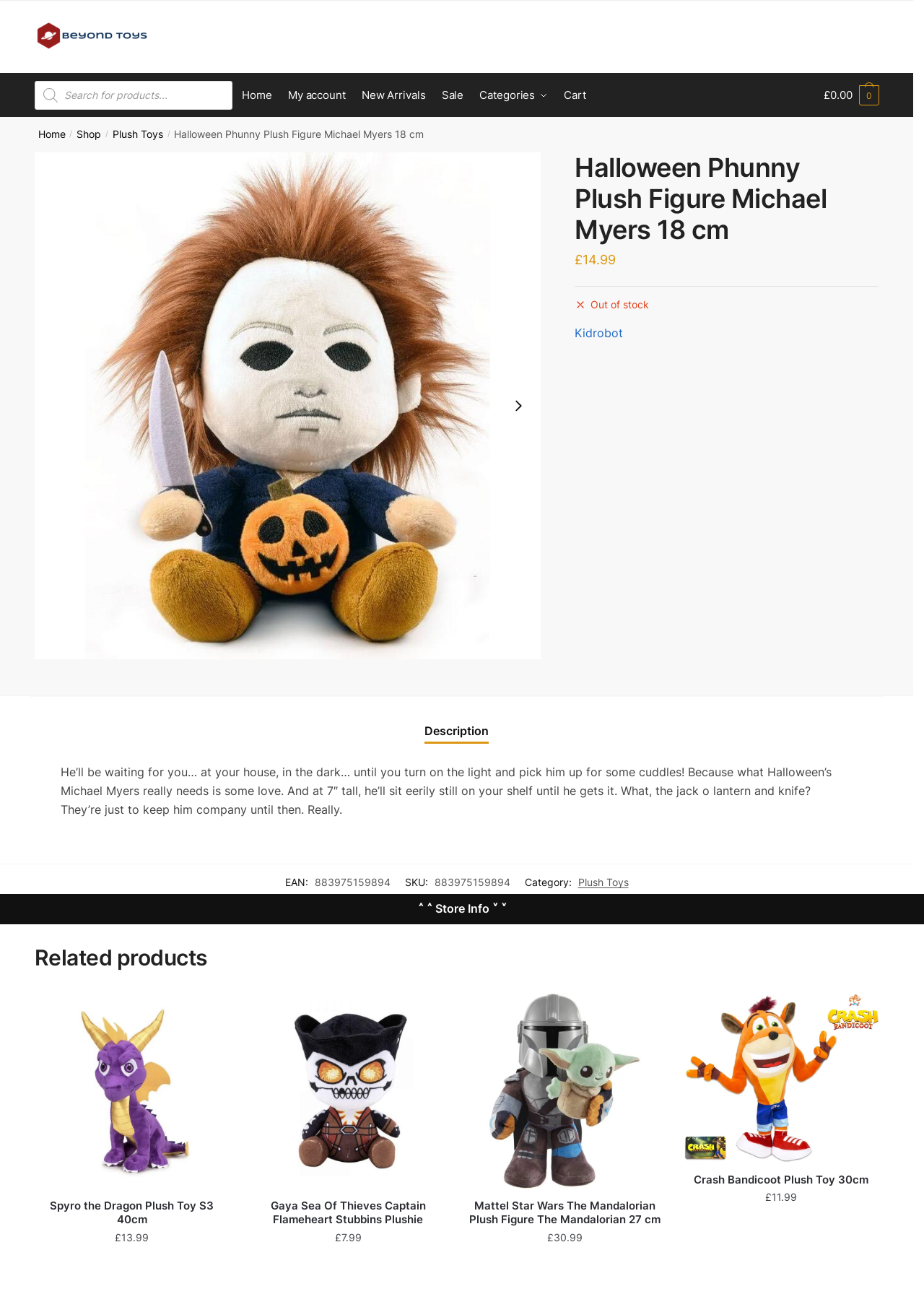Reply to the question with a single word or phrase:
What is the price of the Halloween Phunny Plush Figure?

£14.99